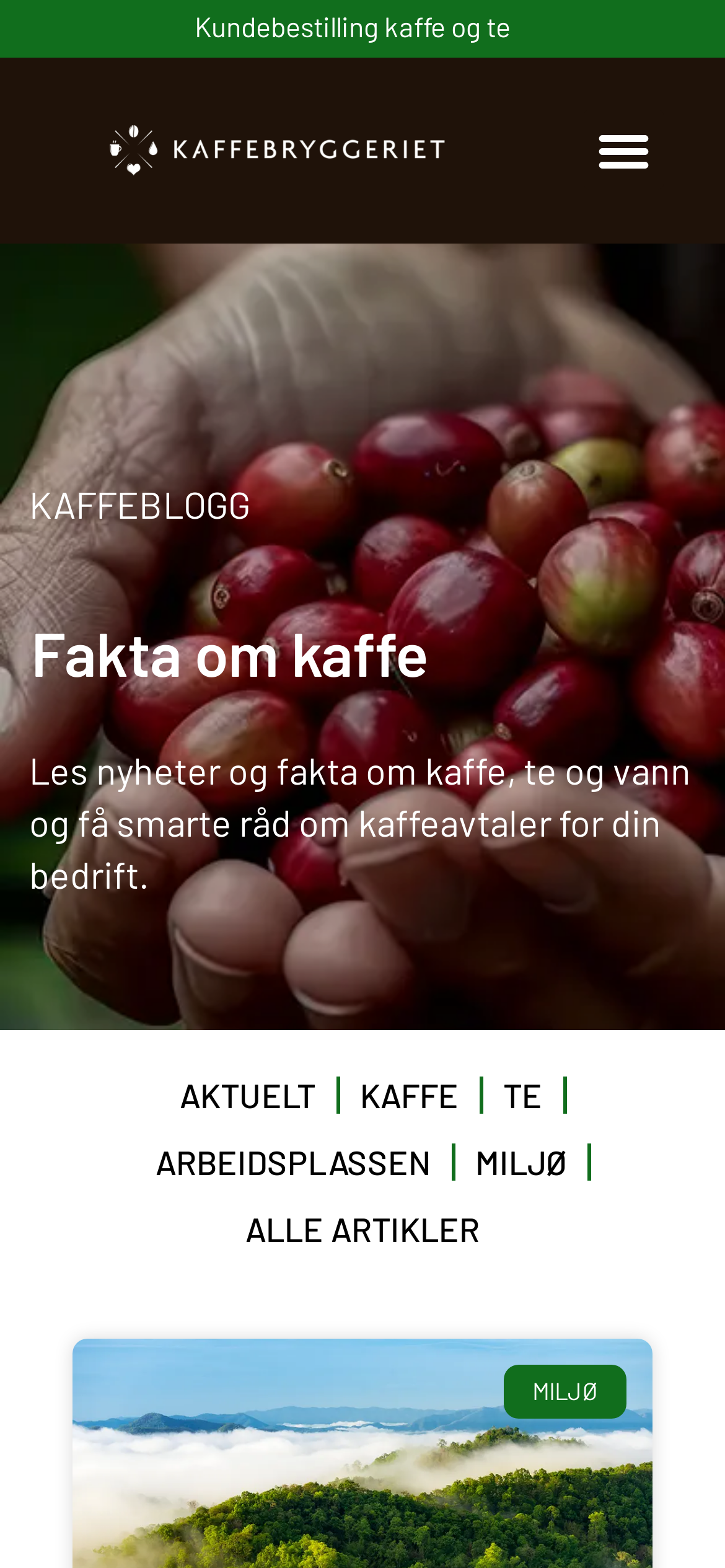What is the category of the link 'ARBEIDSPLASSEN'?
Please answer using one word or phrase, based on the screenshot.

Workplace